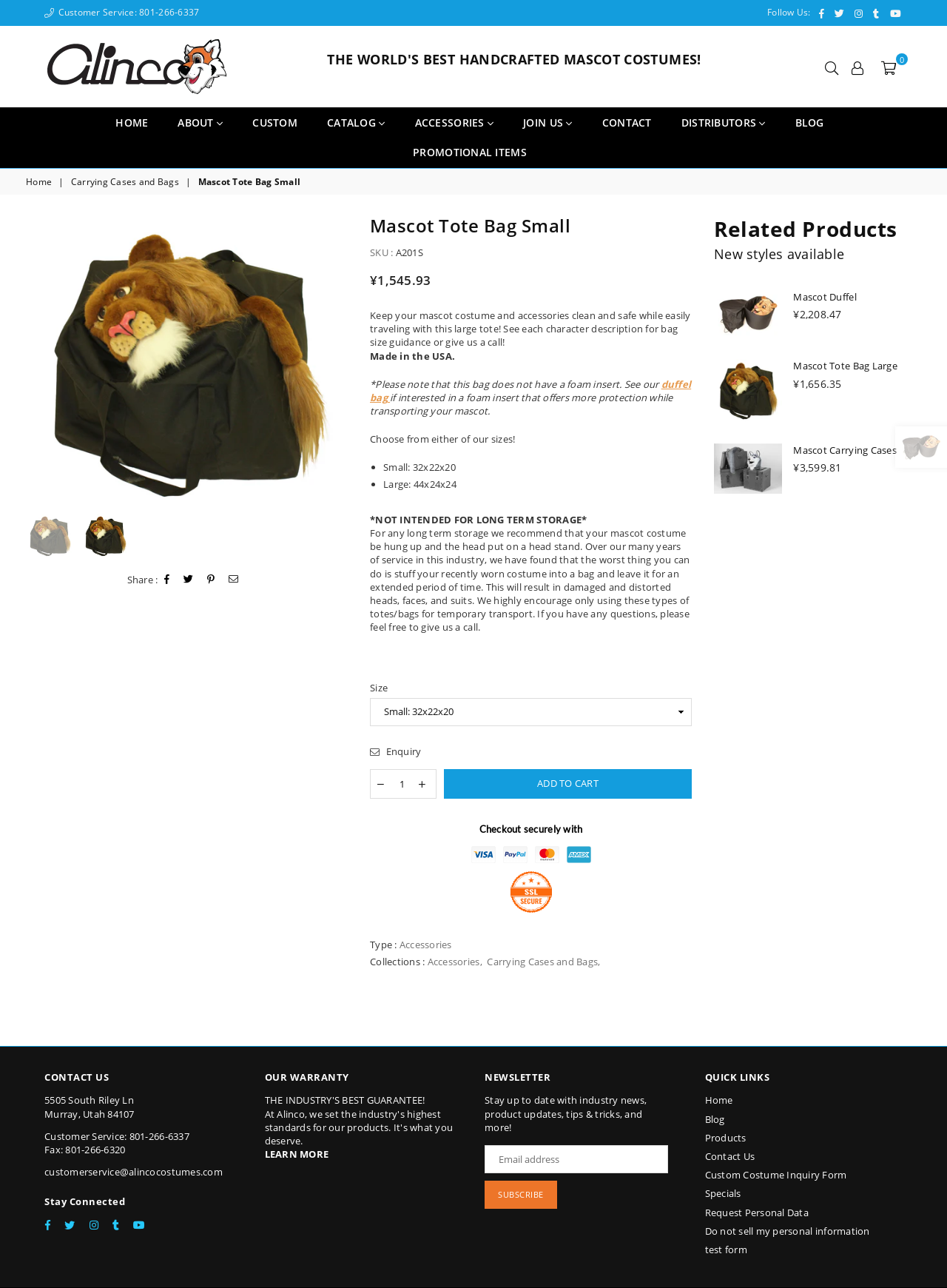What is the main heading of this webpage? Please extract and provide it.

Mascot Tote Bag Small